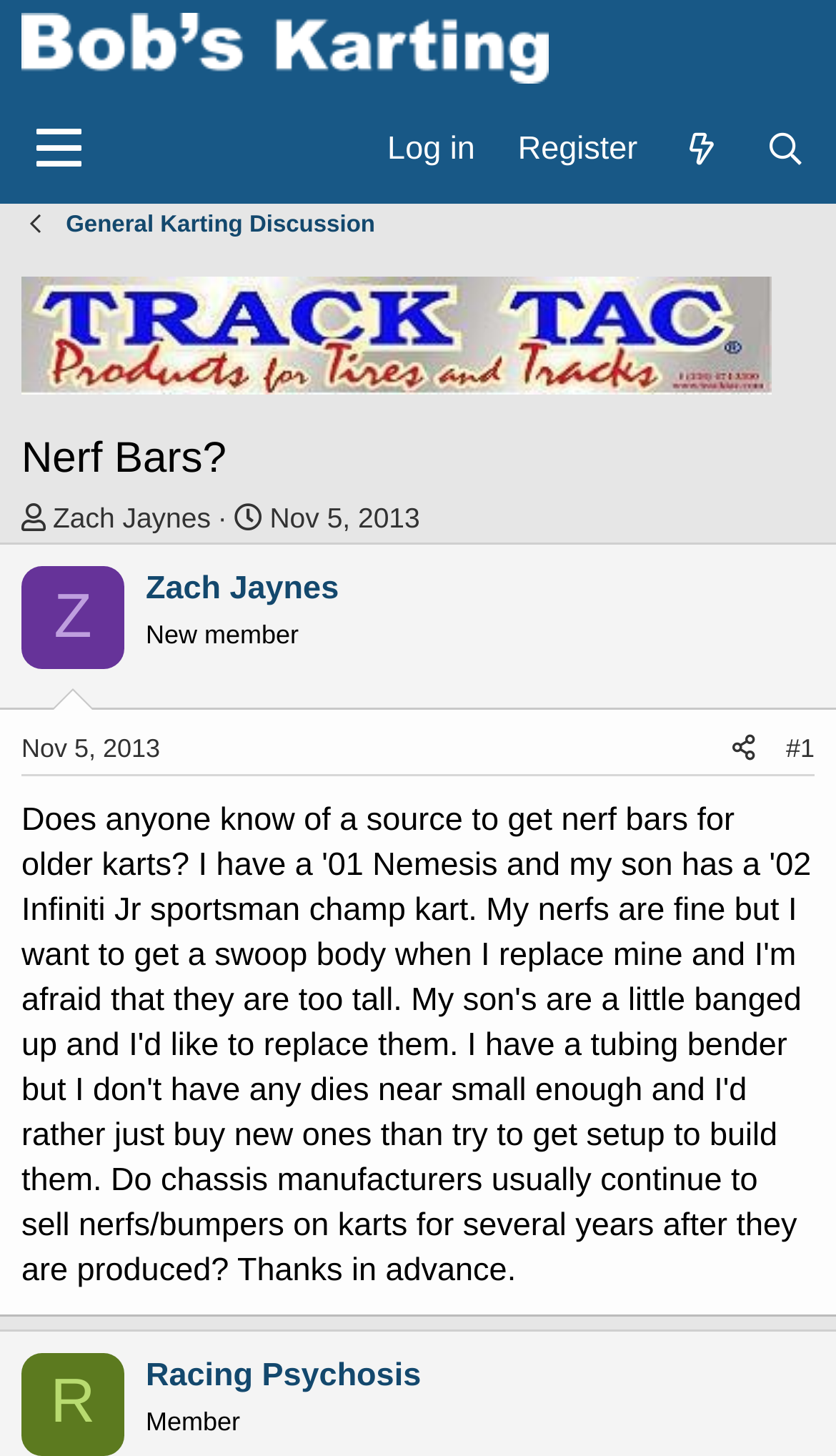Locate the bounding box coordinates of the clickable element to fulfill the following instruction: "Go to the 'Track Tac' page". Provide the coordinates as four float numbers between 0 and 1 in the format [left, top, right, bottom].

[0.026, 0.251, 0.923, 0.276]